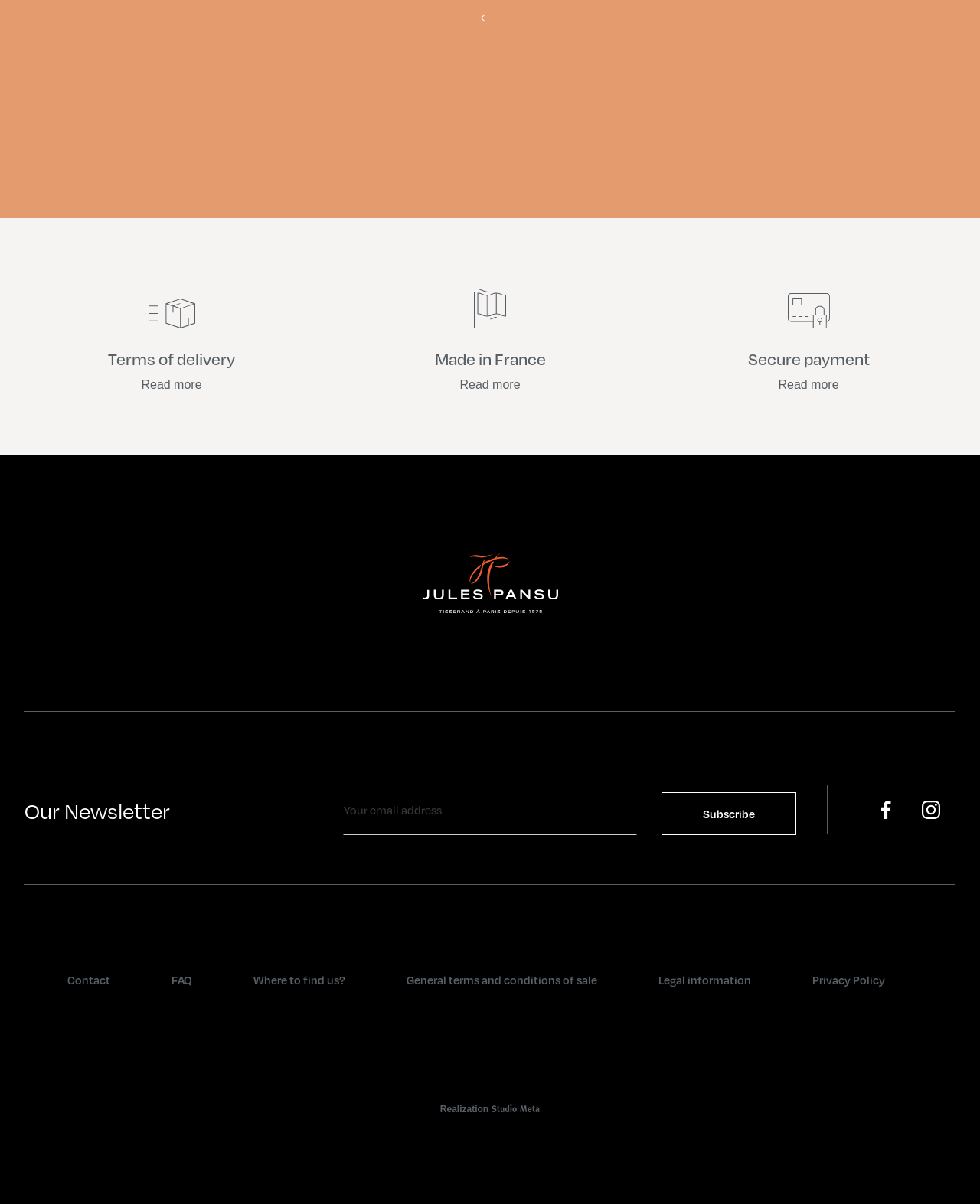Locate the coordinates of the bounding box for the clickable region that fulfills this instruction: "Subscribe to the newsletter".

[0.675, 0.648, 0.812, 0.683]